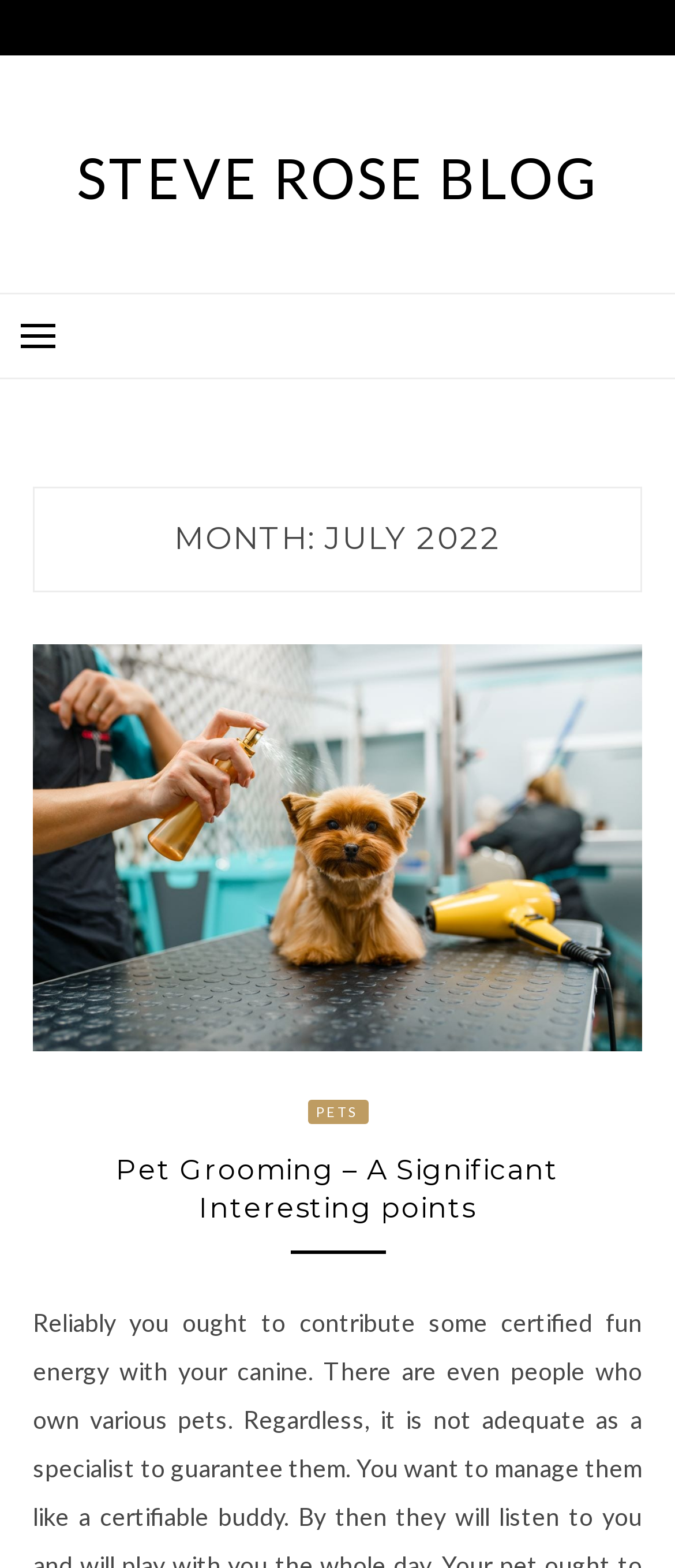Extract the bounding box coordinates for the UI element described by the text: "Steve Rose Blog". The coordinates should be in the form of [left, top, right, bottom] with values between 0 and 1.

[0.114, 0.092, 0.886, 0.135]